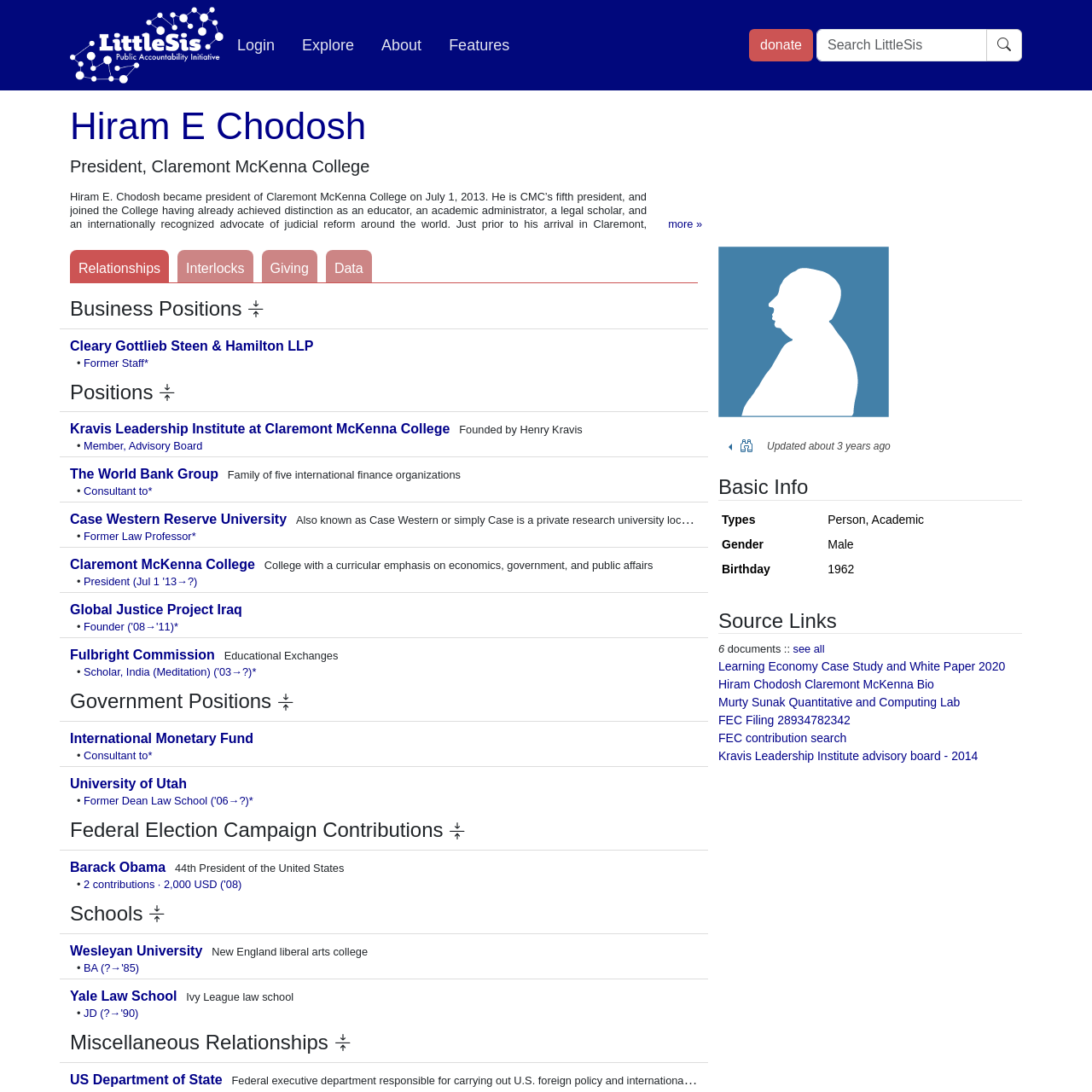What is Hiram E Chodosh's current position?
Answer the question with a detailed explanation, including all necessary information.

I found this information by reading the text 'Hiram E. Chodosh became president of Claremont McKenna College on July 1, 2013.' which indicates his current position.